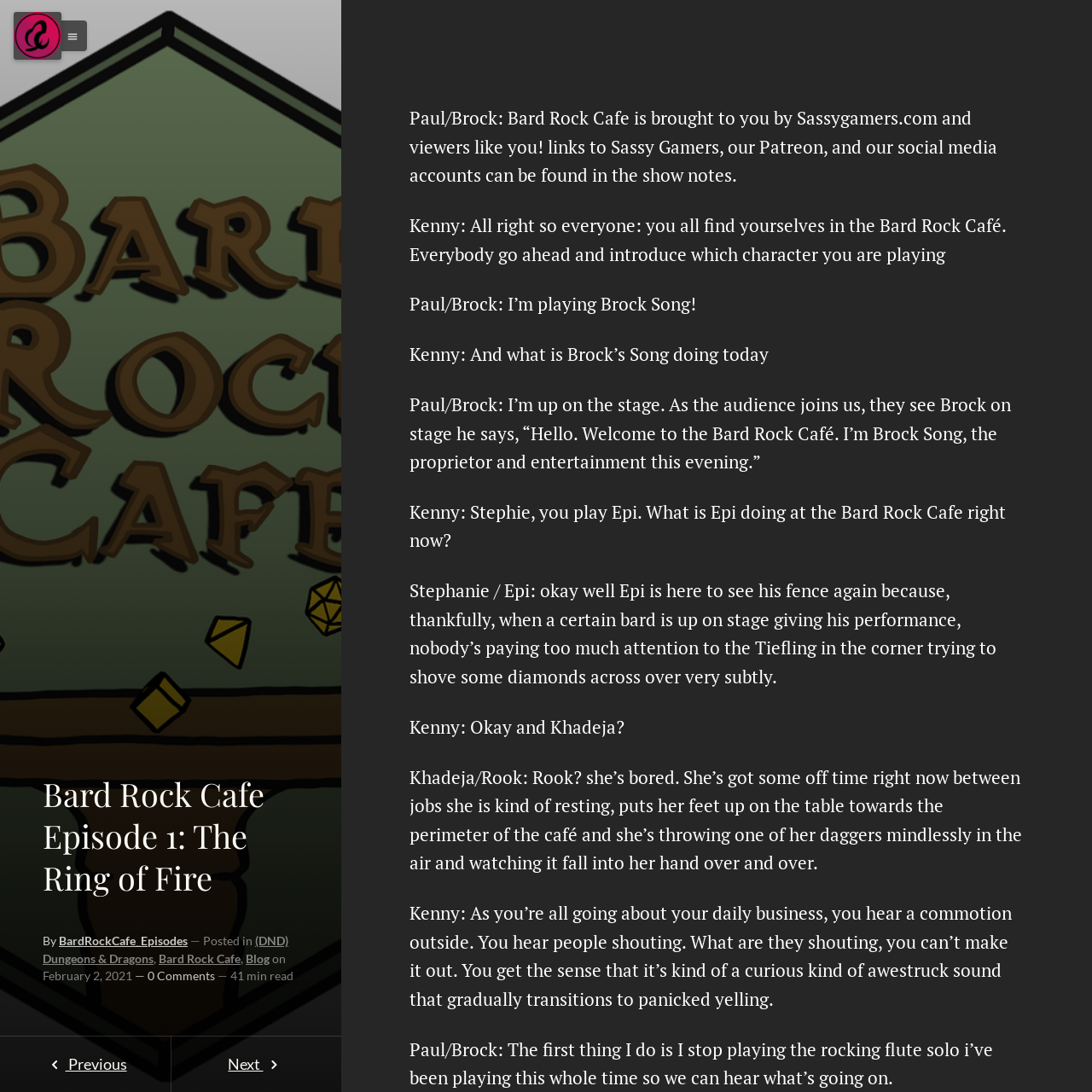How many minutes does this episode take to read?
Deliver a detailed and extensive answer to the question.

I found the answer by looking at the static text '41 min read' which is located at the bottom of the webpage, indicating the time it takes to read this episode.